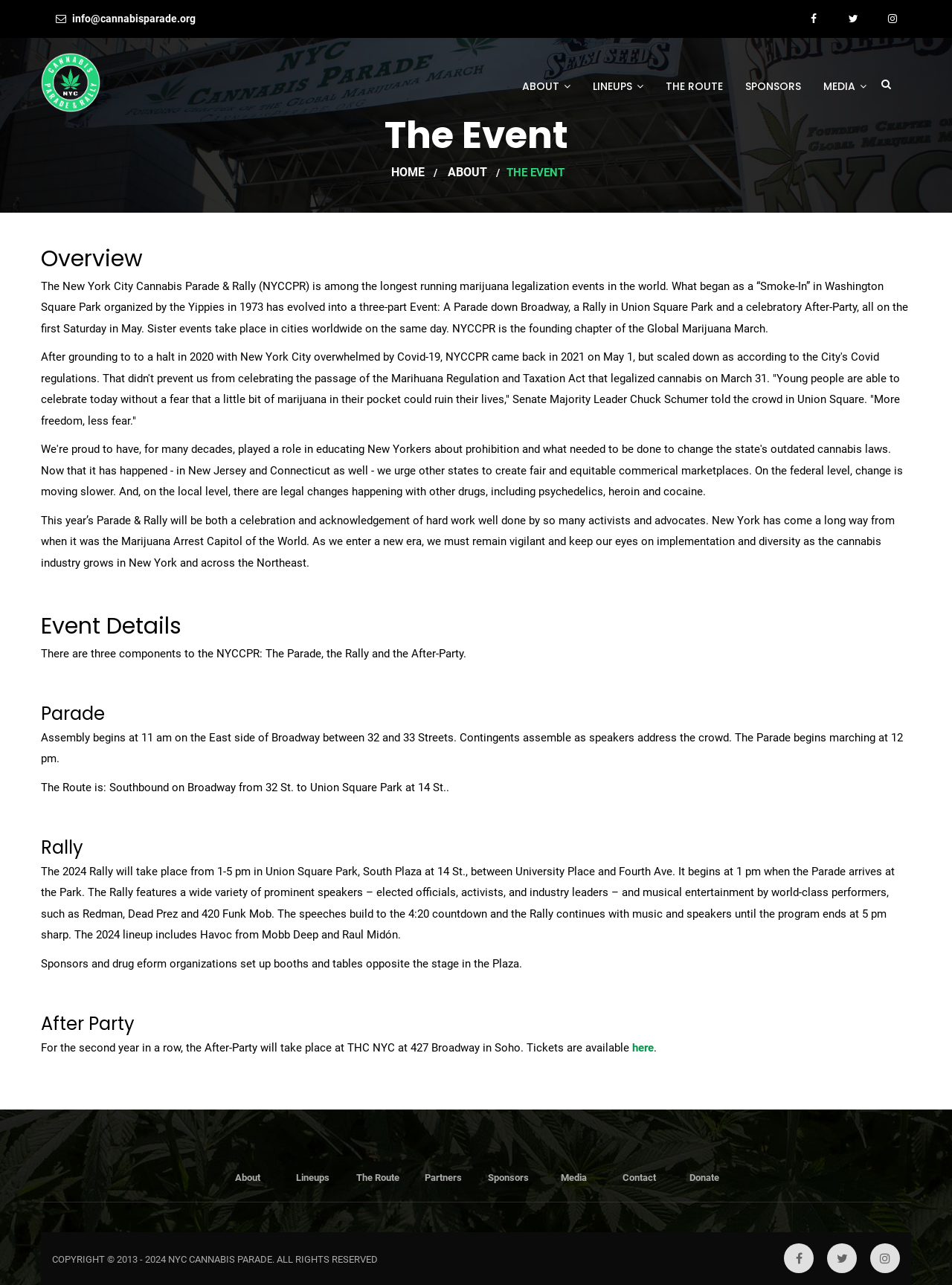Explain the webpage in detail, including its primary components.

The webpage is about the New York City Cannabis Parade & Rally (NYCCPR), a prominent marijuana legalization event. At the top, there is a navigation menu with links to "HOME", "ABOUT", and other sections. Below the menu, there is a heading "The Event" followed by a brief overview of the NYCCPR.

On the left side, there is a vertical list of links, including "NYC Cannabis Parade", "ABOUT", "LINEUPS", "THE ROUTE", "SPONSORS", and "MEDIA". These links are accompanied by icons. On the right side, there are three social media links.

The main content of the webpage is divided into sections, including "Overview", "Event Details", "Parade", "Rally", and "After Party". The "Overview" section provides a brief history of the NYCCPR, from its origins as a "Smoke-In" in Washington Square Park to its current form as a three-part event. The "Event Details" section explains the three components of the NYCCPR: the Parade, the Rally, and the After-Party.

The "Parade" section describes the assembly and marching route of the Parade, while the "Rally" section details the schedule and features of the Rally, including prominent speakers and musical performances. The "After Party" section provides information about the location and tickets for the After-Party.

At the bottom of the webpage, there is a footer with links to various sections, including "About", "Lineups", "The Route", "Partners", "Sponsors", "Media", "Contact", and "Donate". There is also a copyright notice and social media links.